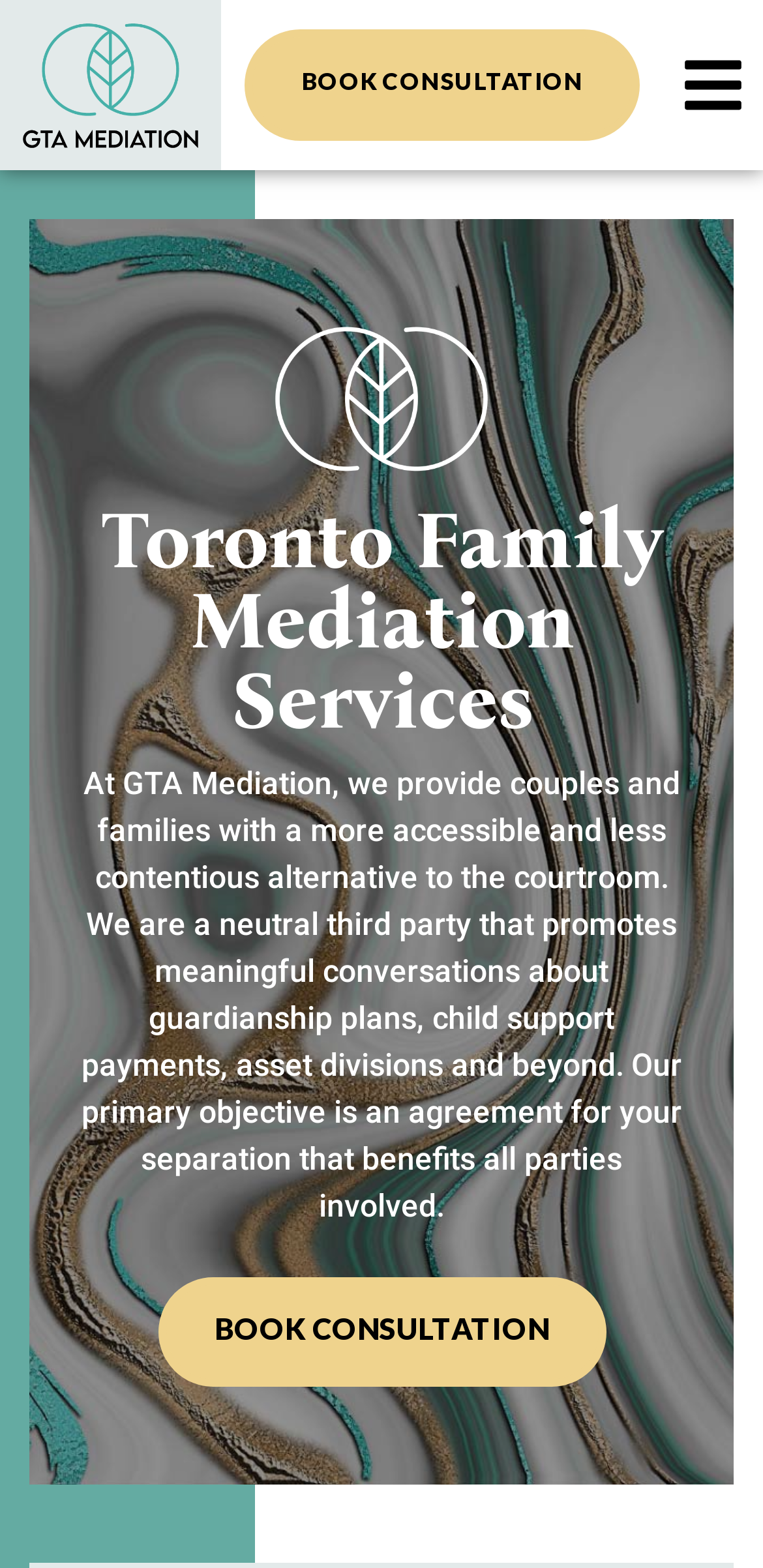Identify the bounding box coordinates for the UI element described as: "Book Consultation". The coordinates should be provided as four floats between 0 and 1: [left, top, right, bottom].

[0.321, 0.019, 0.839, 0.09]